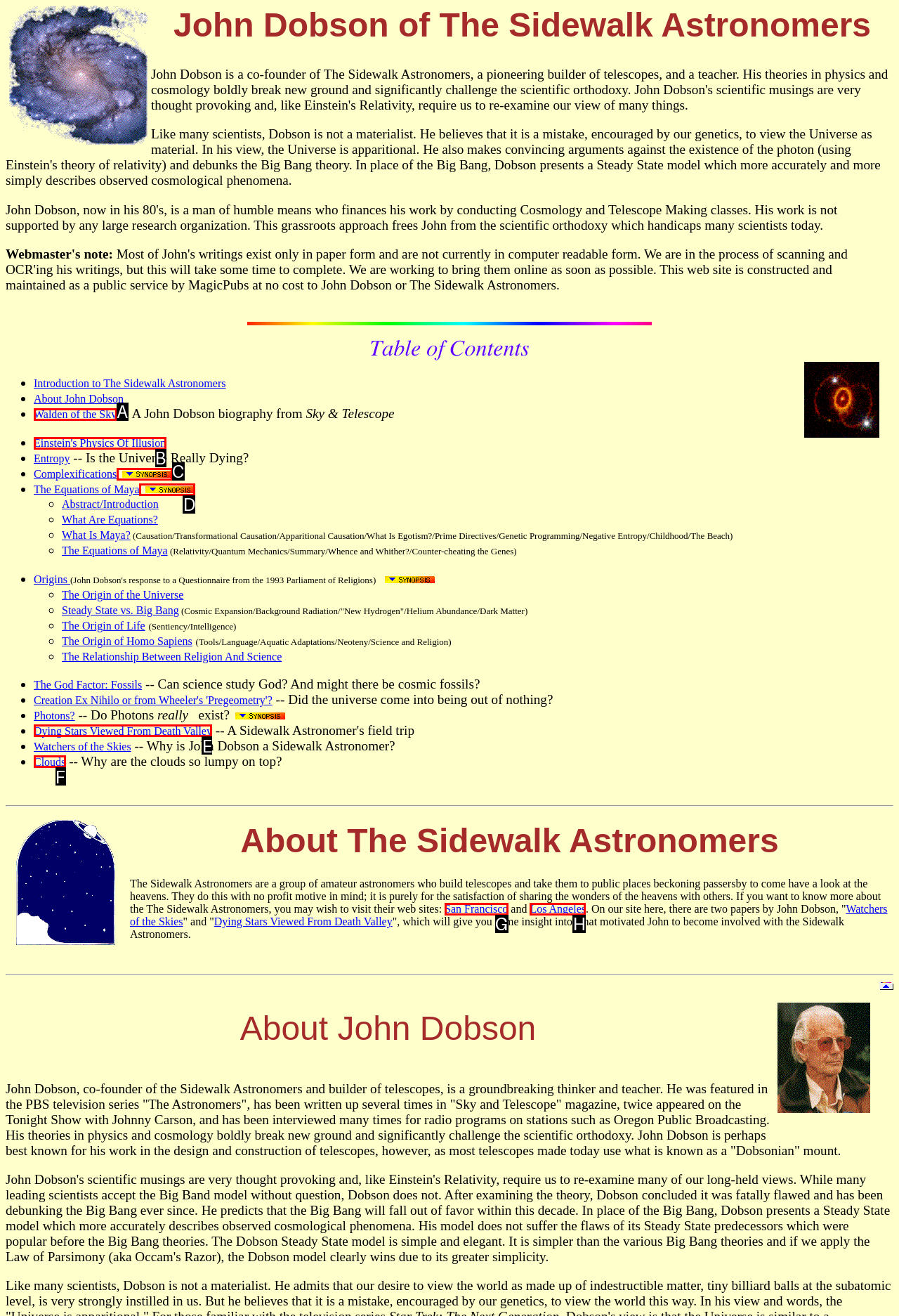Identify the HTML element that corresponds to the description: parent_node: Complexifications
Provide the letter of the matching option from the given choices directly.

C